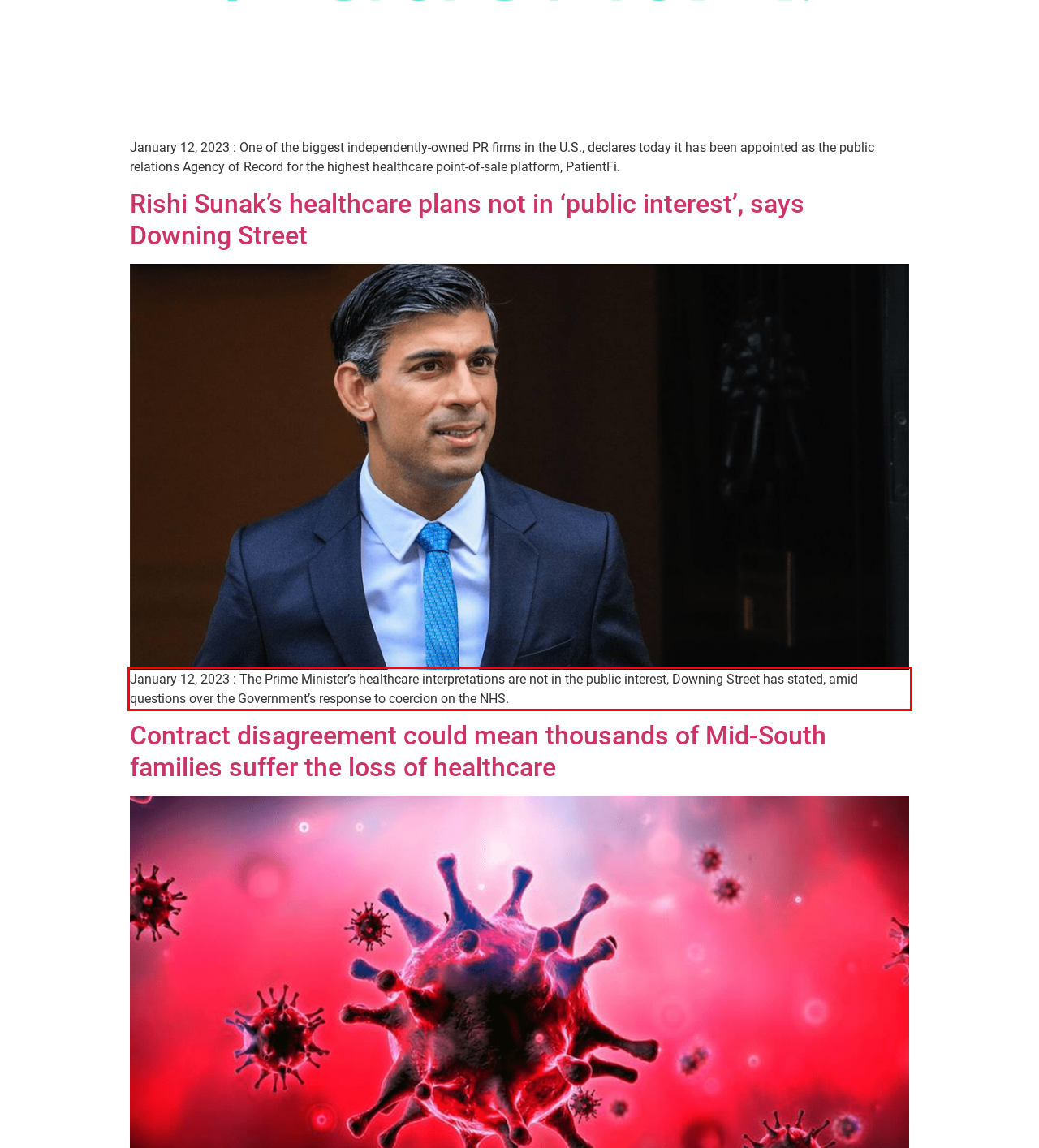Identify and transcribe the text content enclosed by the red bounding box in the given screenshot.

January 12, 2023 : The Prime Minister’s healthcare interpretations are not in the public interest, Downing Street has stated, amid questions over the Government’s response to coercion on the NHS.